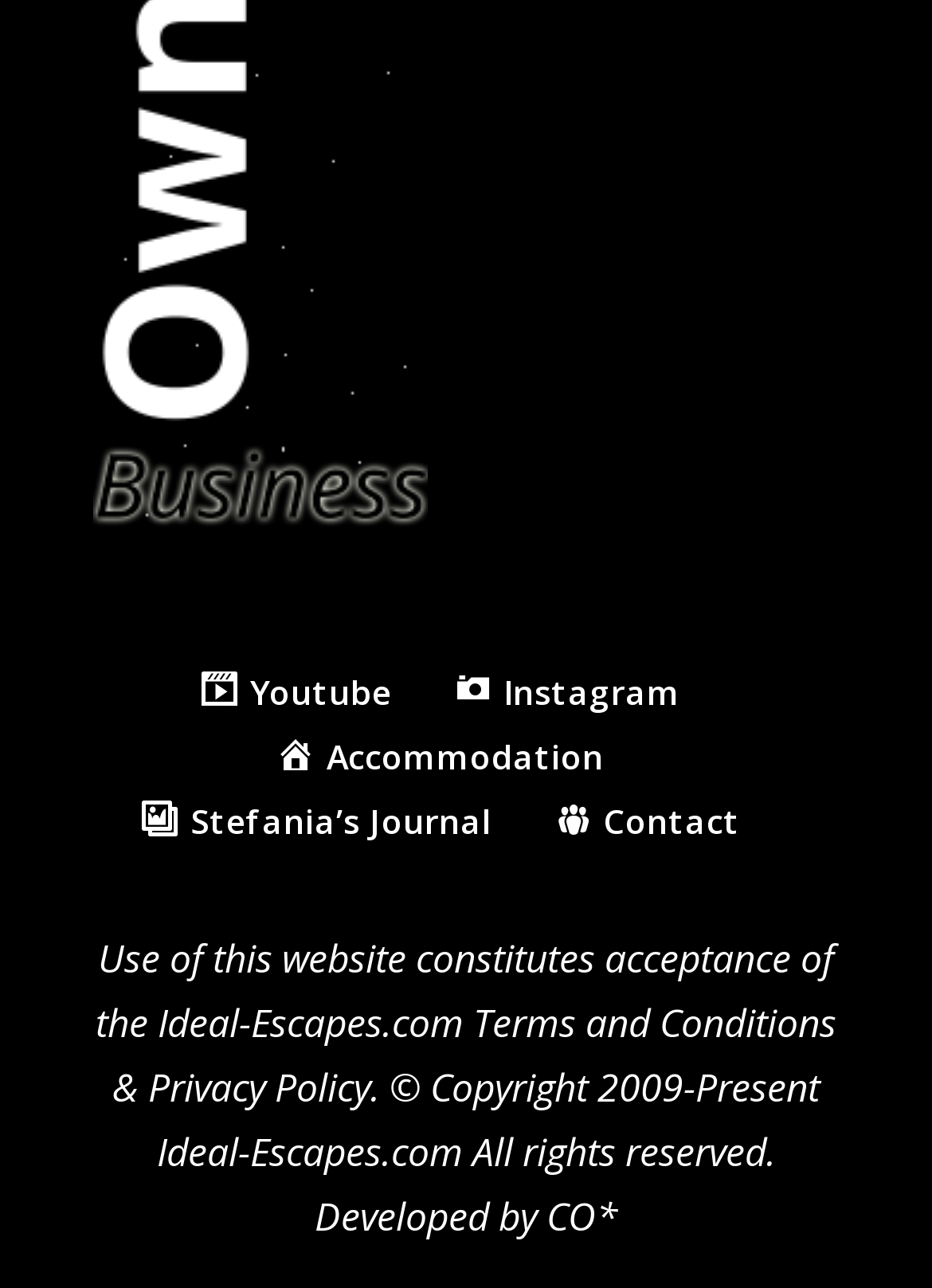Given the element description "Stefania’s Journal" in the screenshot, predict the bounding box coordinates of that UI element.

[0.15, 0.62, 0.527, 0.656]